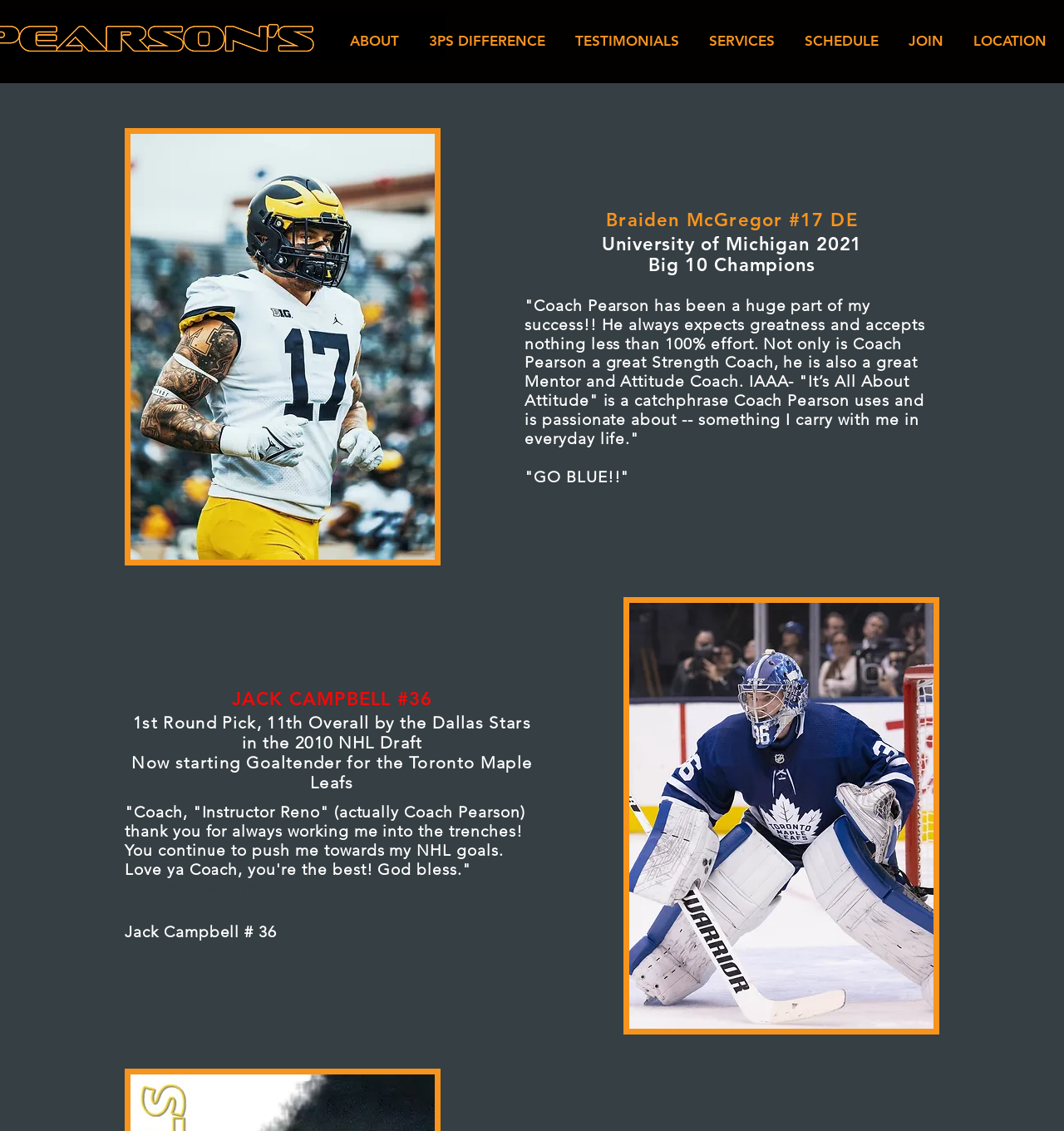Locate the bounding box coordinates for the element described below: "1 Peter 5". The coordinates must be four float values between 0 and 1, formatted as [left, top, right, bottom].

None